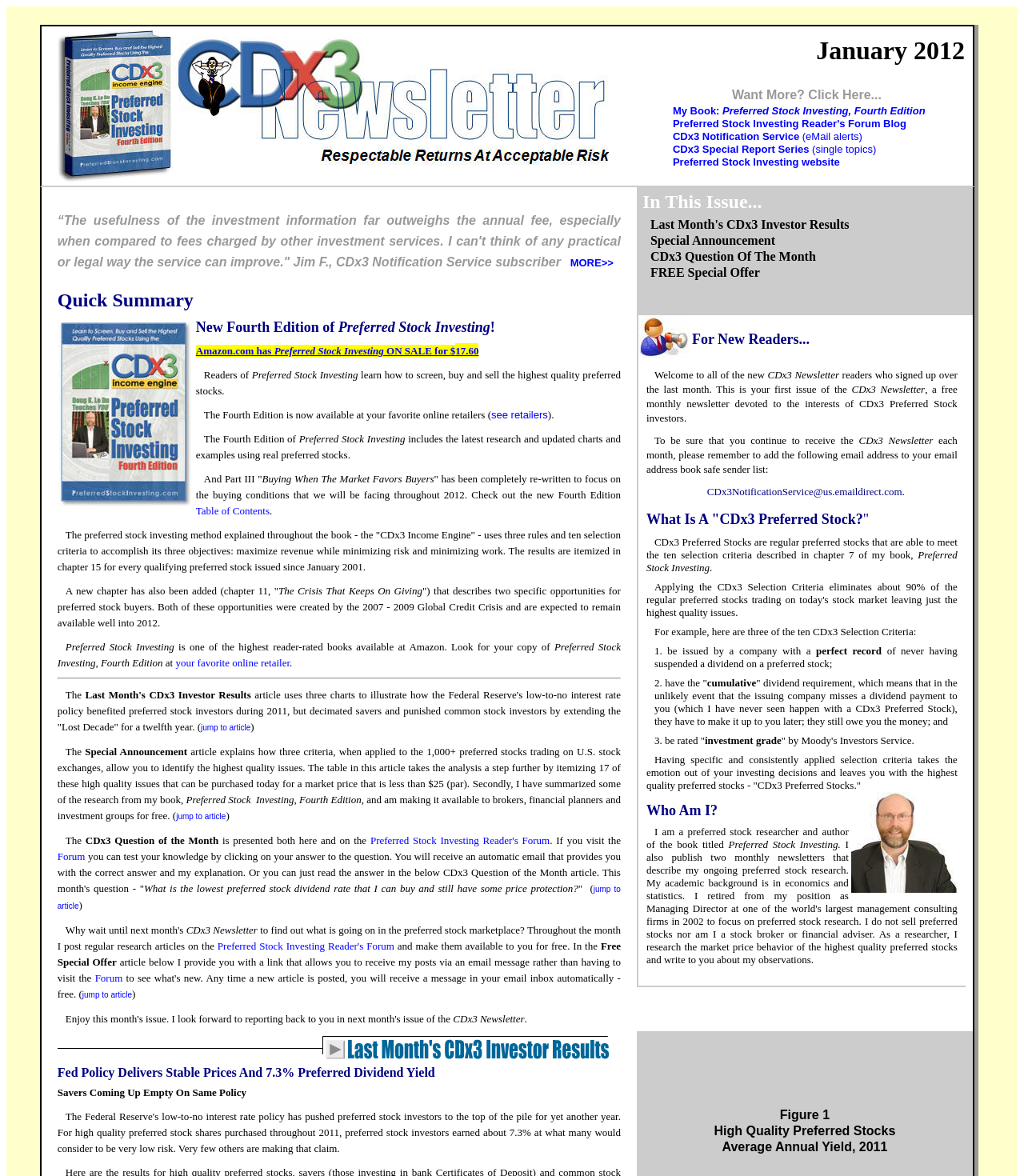Find the bounding box coordinates for the area that should be clicked to accomplish the instruction: "Read the 'Special Announcement' article".

[0.635, 0.199, 0.757, 0.21]